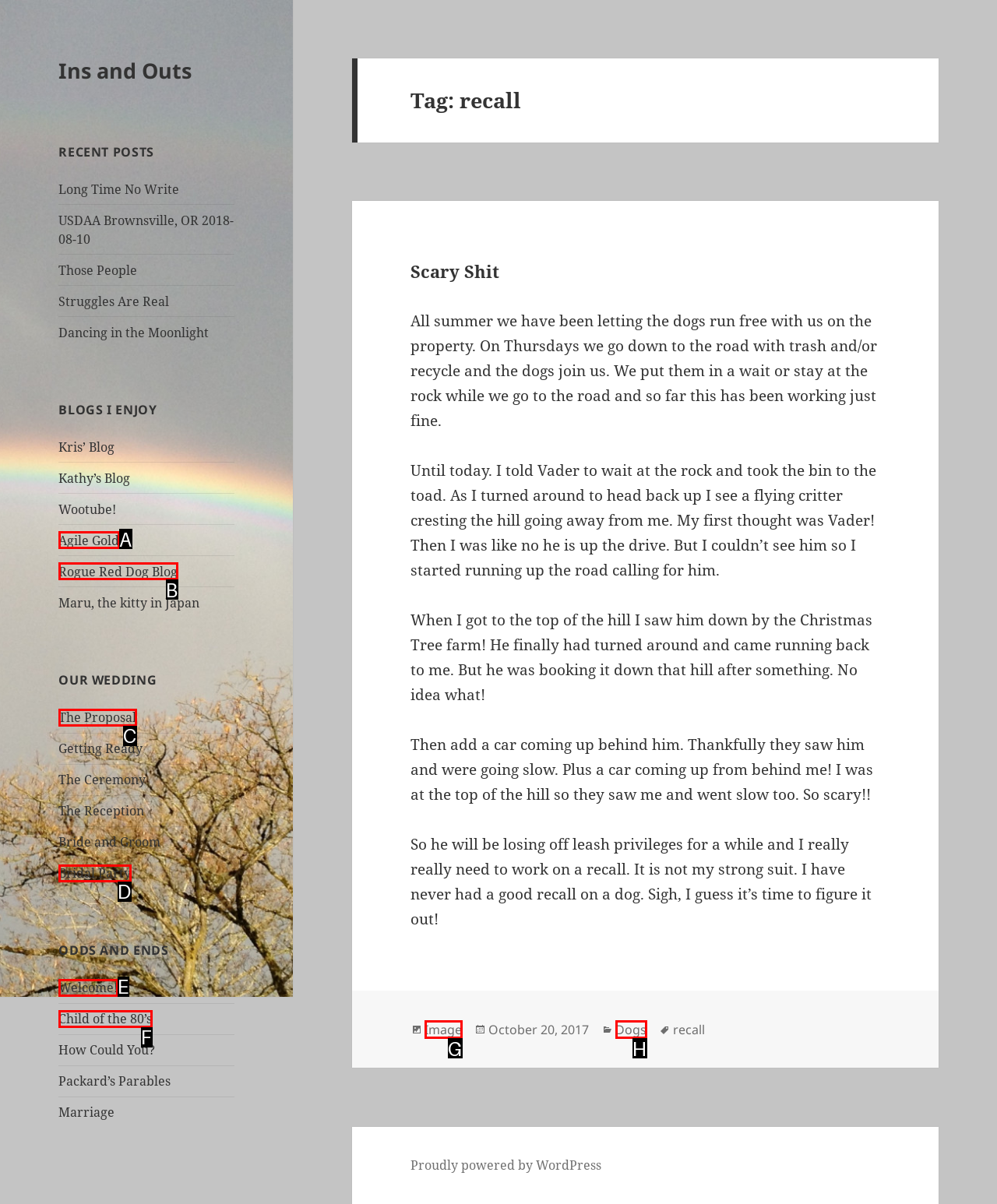Given the description: Dogs, determine the corresponding lettered UI element.
Answer with the letter of the selected option.

H